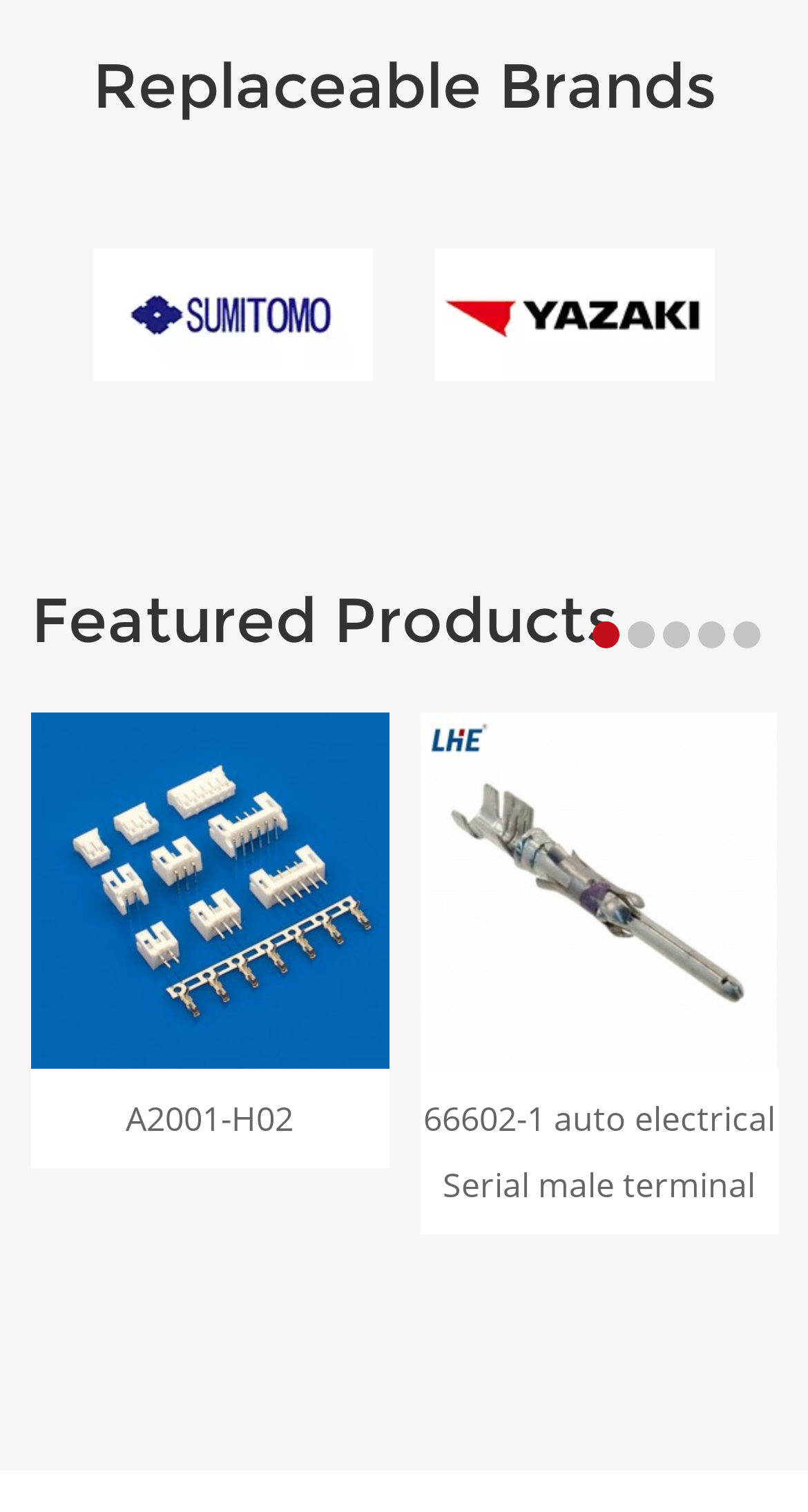Please provide the bounding box coordinates for the UI element as described: "aria-describedby="slick-slide12"". The coordinates must be four floats between 0 and 1, represented as [left, top, right, bottom].

[0.115, 0.114, 0.462, 0.252]